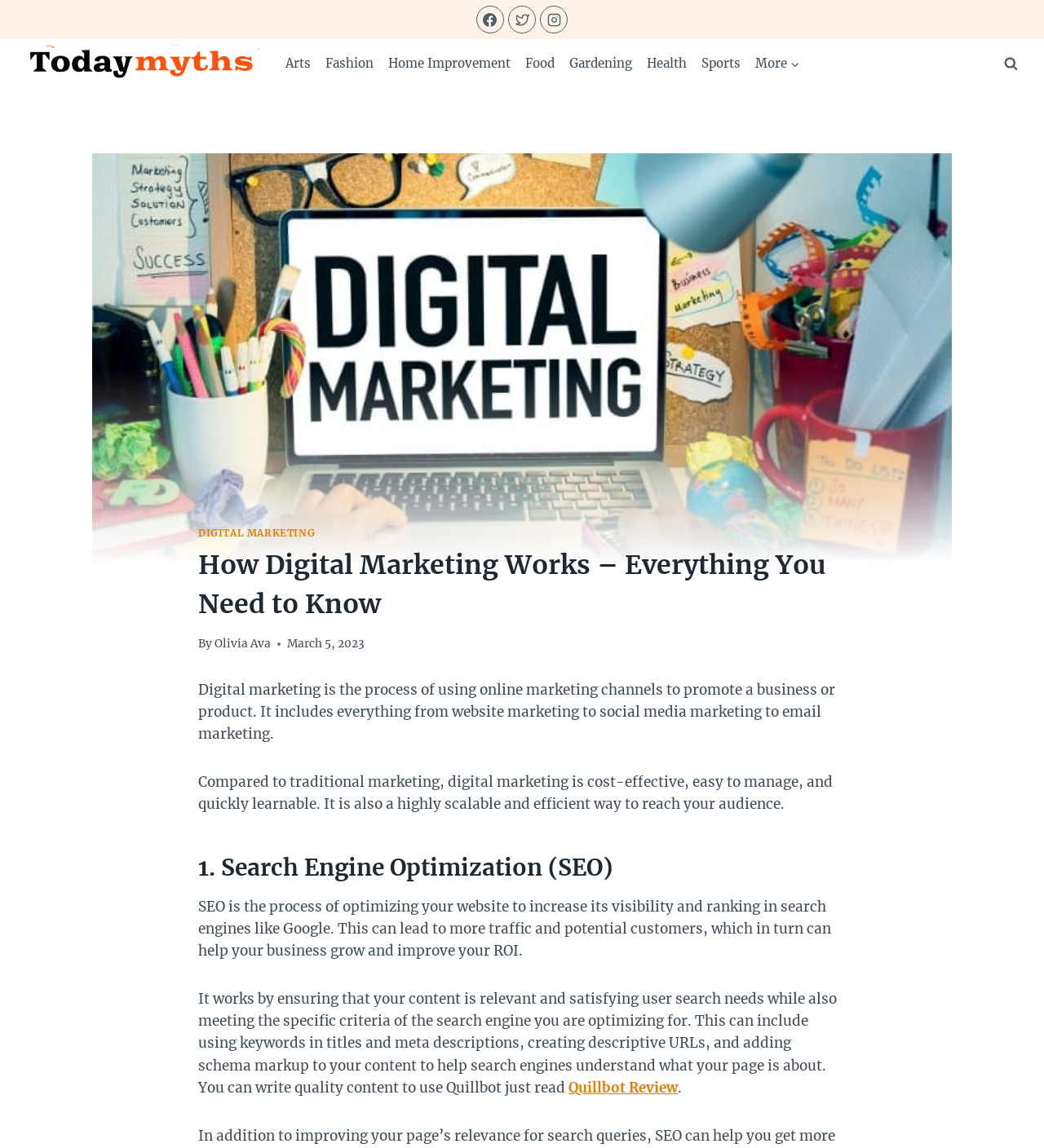Please locate the clickable area by providing the bounding box coordinates to follow this instruction: "Scroll to top".

[0.961, 0.859, 0.977, 0.874]